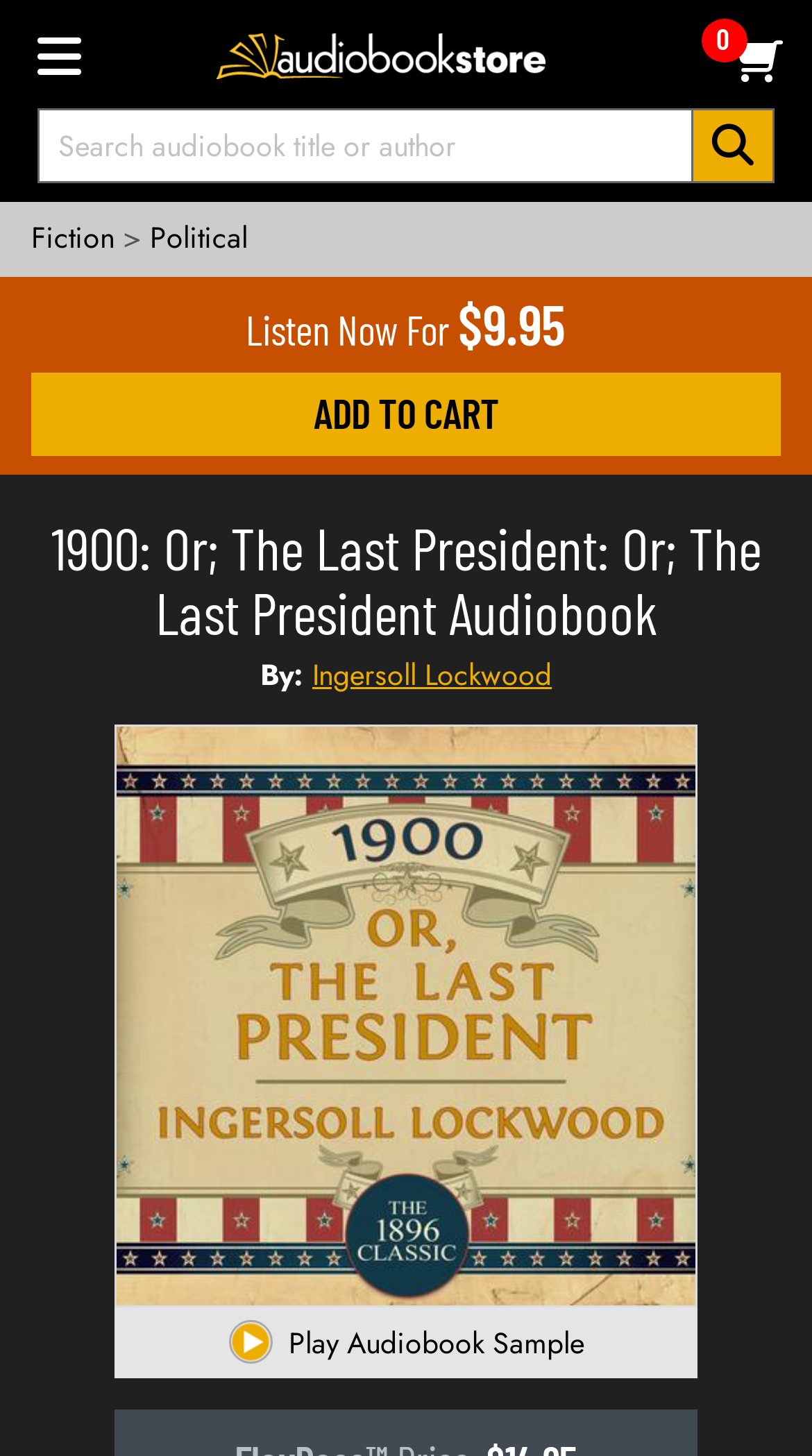Please specify the coordinates of the bounding box for the element that should be clicked to carry out this instruction: "Browse Fiction audiobooks". The coordinates must be four float numbers between 0 and 1, formatted as [left, top, right, bottom].

[0.038, 0.149, 0.141, 0.177]